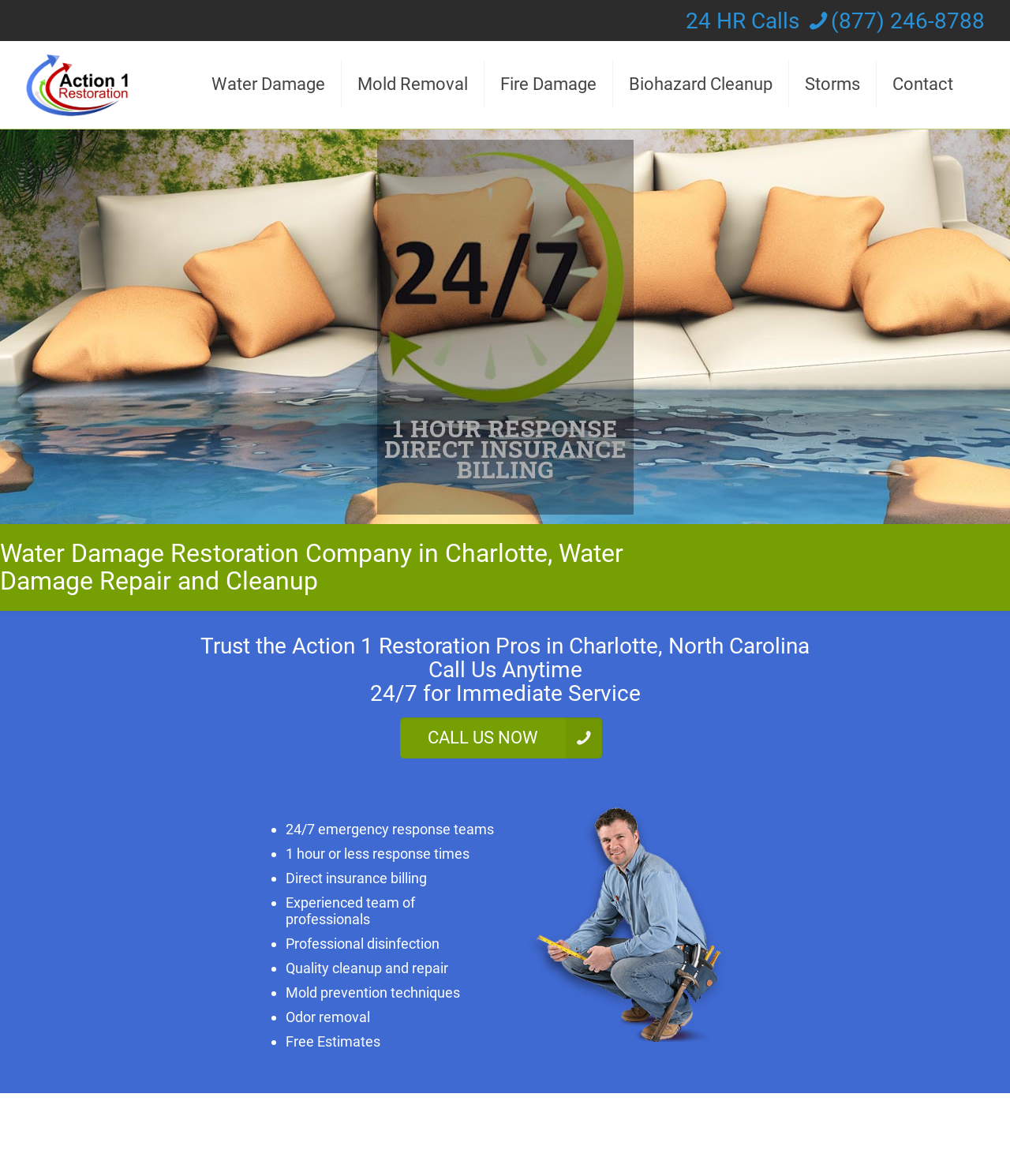Mark the bounding box of the element that matches the following description: "Contact".

[0.868, 0.035, 0.959, 0.109]